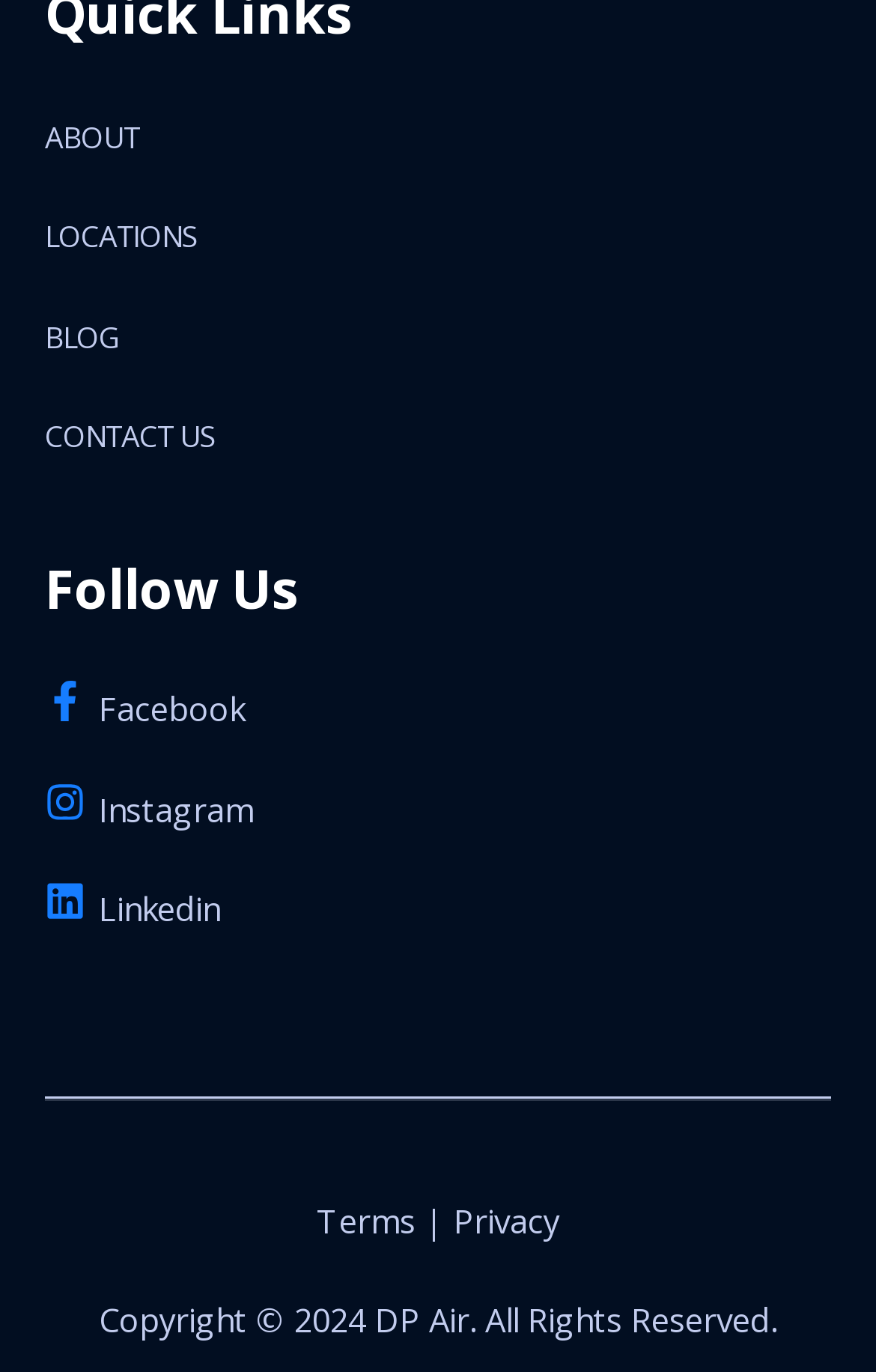Please find the bounding box coordinates of the element's region to be clicked to carry out this instruction: "Connect with us on Linkedin".

[0.051, 0.641, 0.949, 0.684]